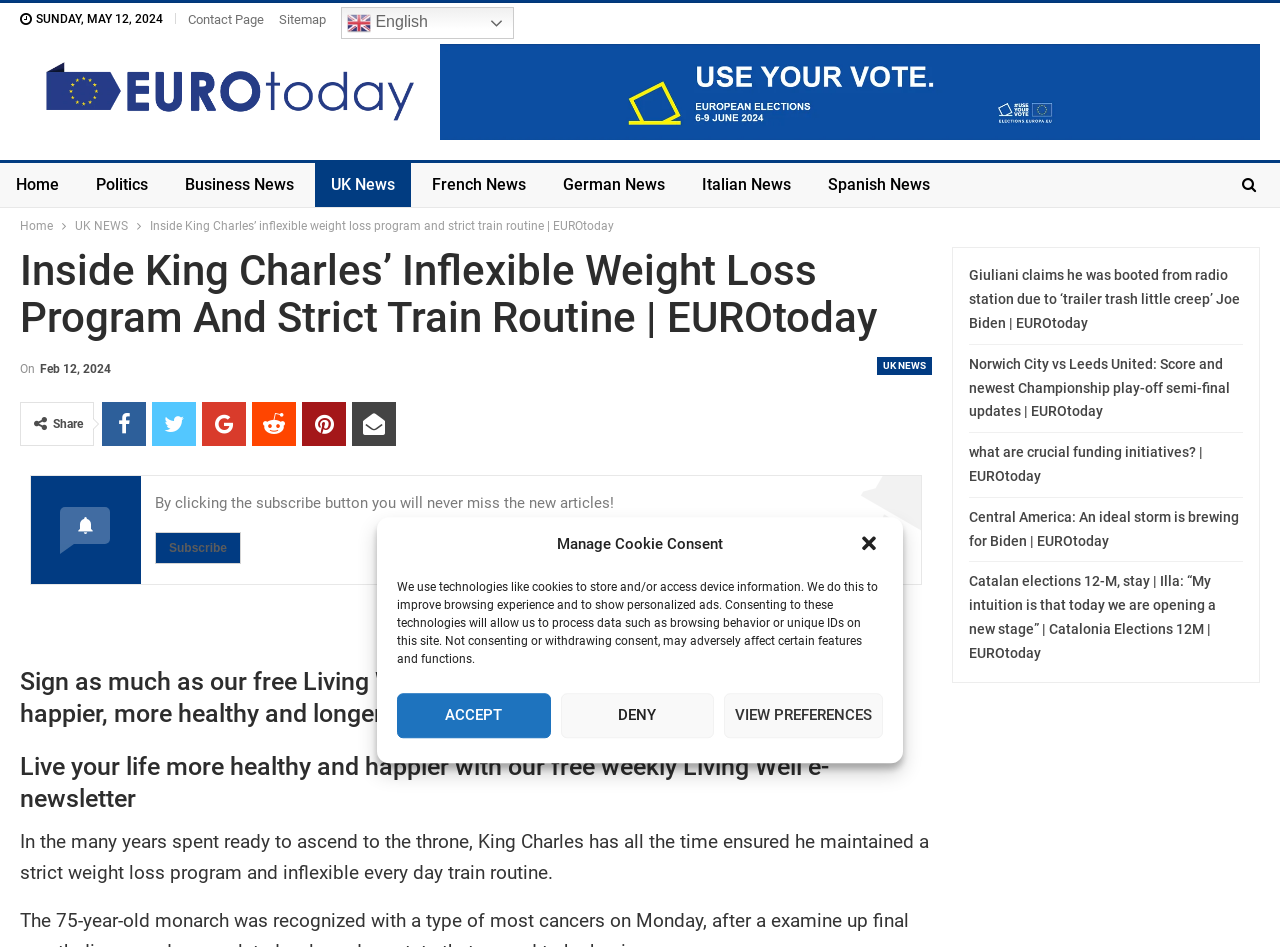Answer succinctly with a single word or phrase:
How many social media sharing links are available?

6